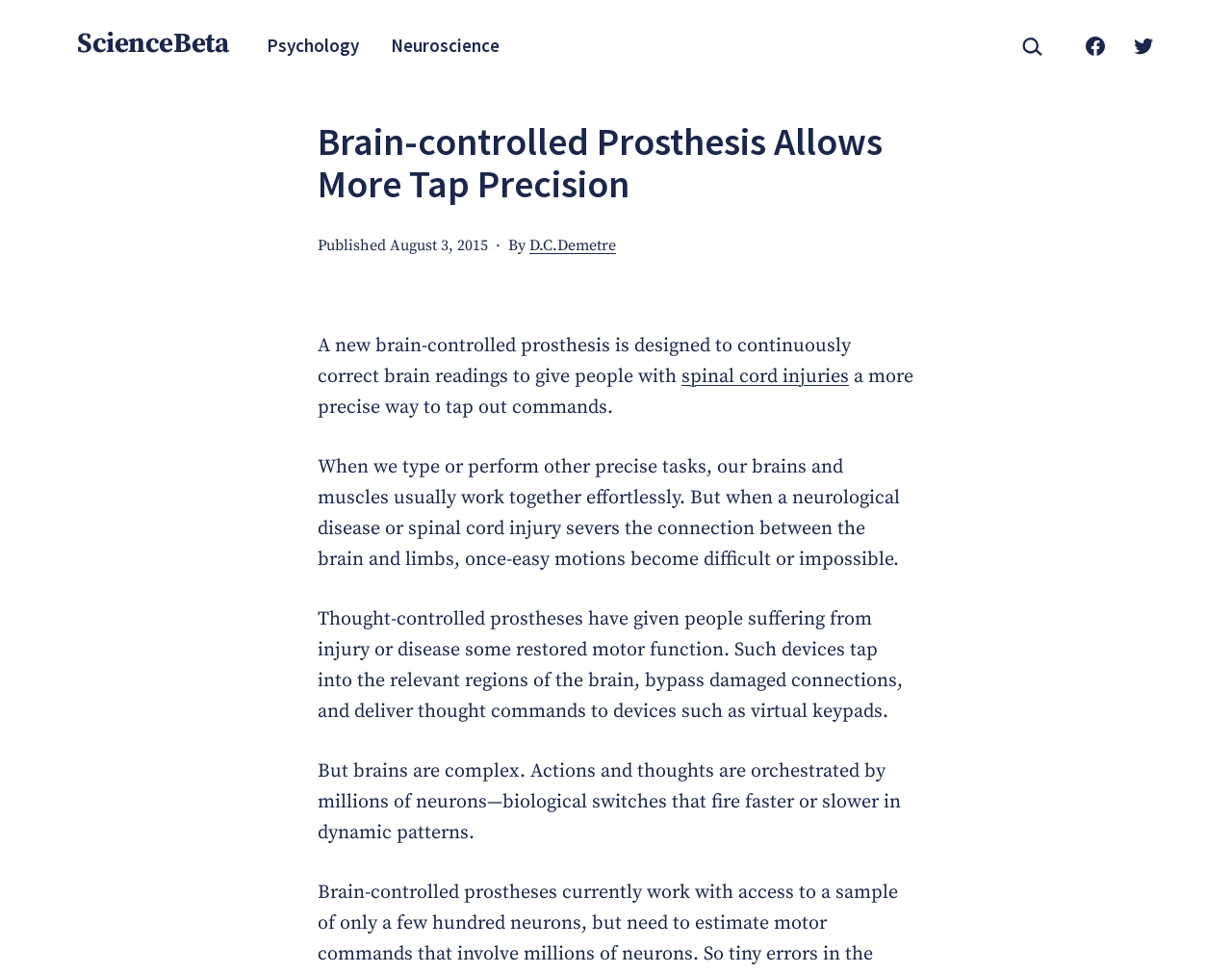Identify the bounding box coordinates of the region that needs to be clicked to carry out this instruction: "Visit Facebook page". Provide these coordinates as four float numbers ranging from 0 to 1, i.e., [left, top, right, bottom].

[0.869, 0.022, 0.908, 0.072]